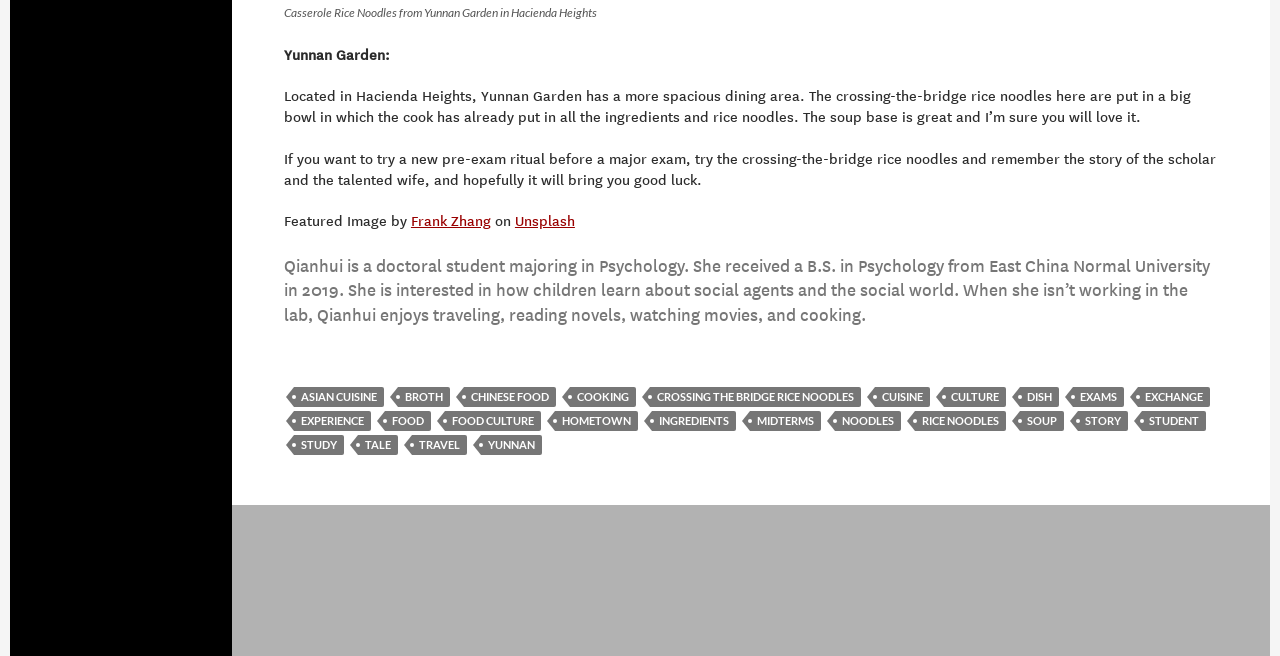Could you provide the bounding box coordinates for the portion of the screen to click to complete this instruction: "Click on the link to learn more about Yunnan Garden"?

[0.222, 0.071, 0.305, 0.097]